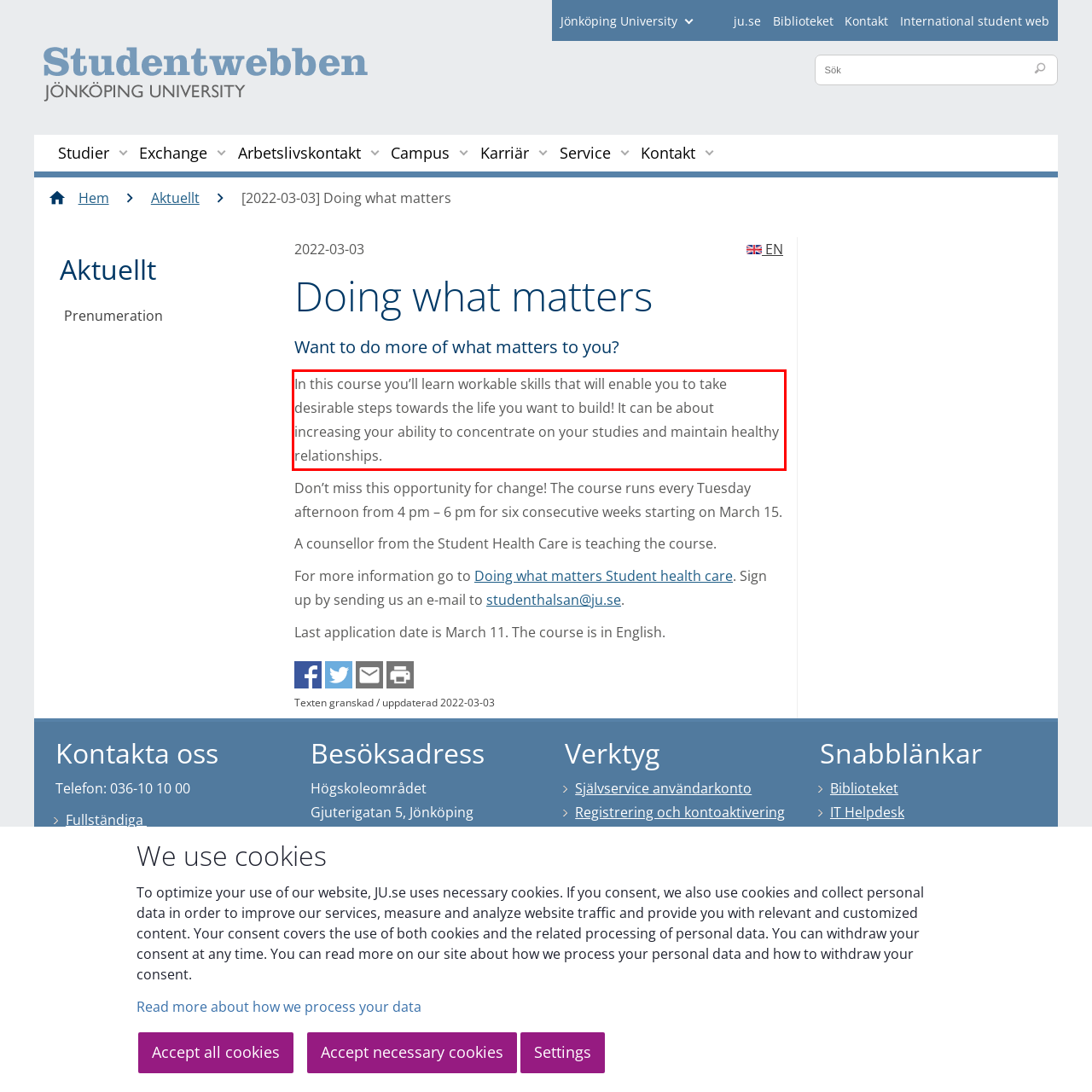Please examine the screenshot of the webpage and read the text present within the red rectangle bounding box.

In this course you’ll learn workable skills that will enable you to take desirable steps towards the life you want to build! It can be about increasing your ability to concentrate on your studies and maintain healthy relationships.